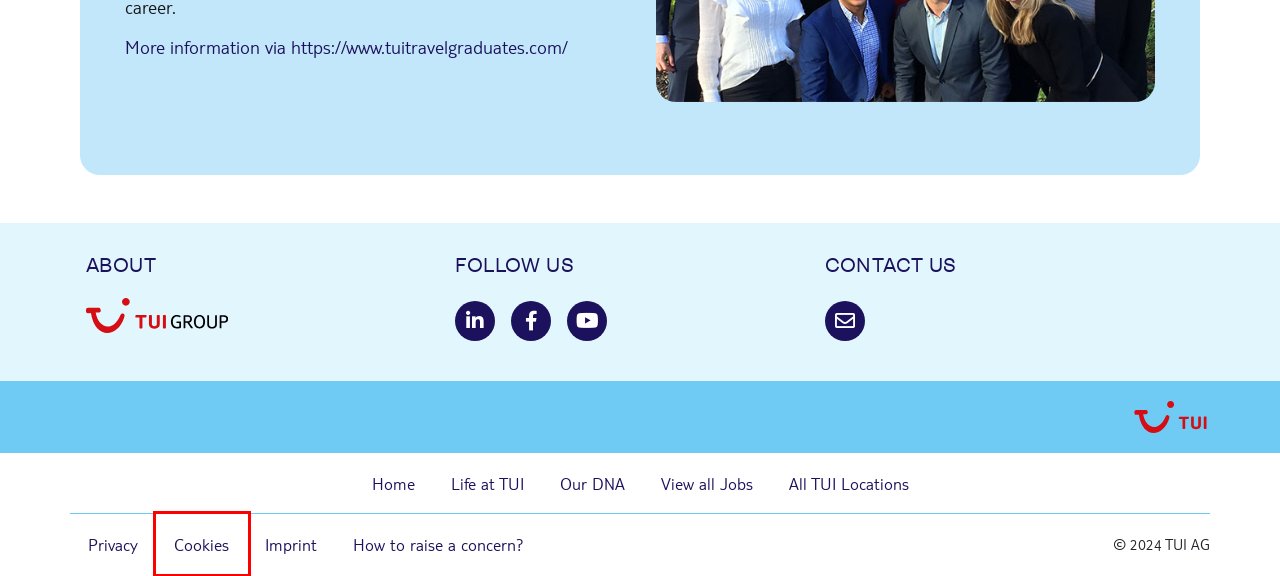You see a screenshot of a webpage with a red bounding box surrounding an element. Pick the webpage description that most accurately represents the new webpage after interacting with the element in the red bounding box. The options are:
A. Privacy Notice • TUI Careers
B. Locations • TUI Careers
C. Cookie Notice • TUI Careers
D. Talk to Us • TUI Careers BeNeLux
E. Contact us • TUI Careers
F. TUI Careers BeNeLux • It’s our people that make us number one
G. About TUI Group
H. Imprint • TUI Careers

C